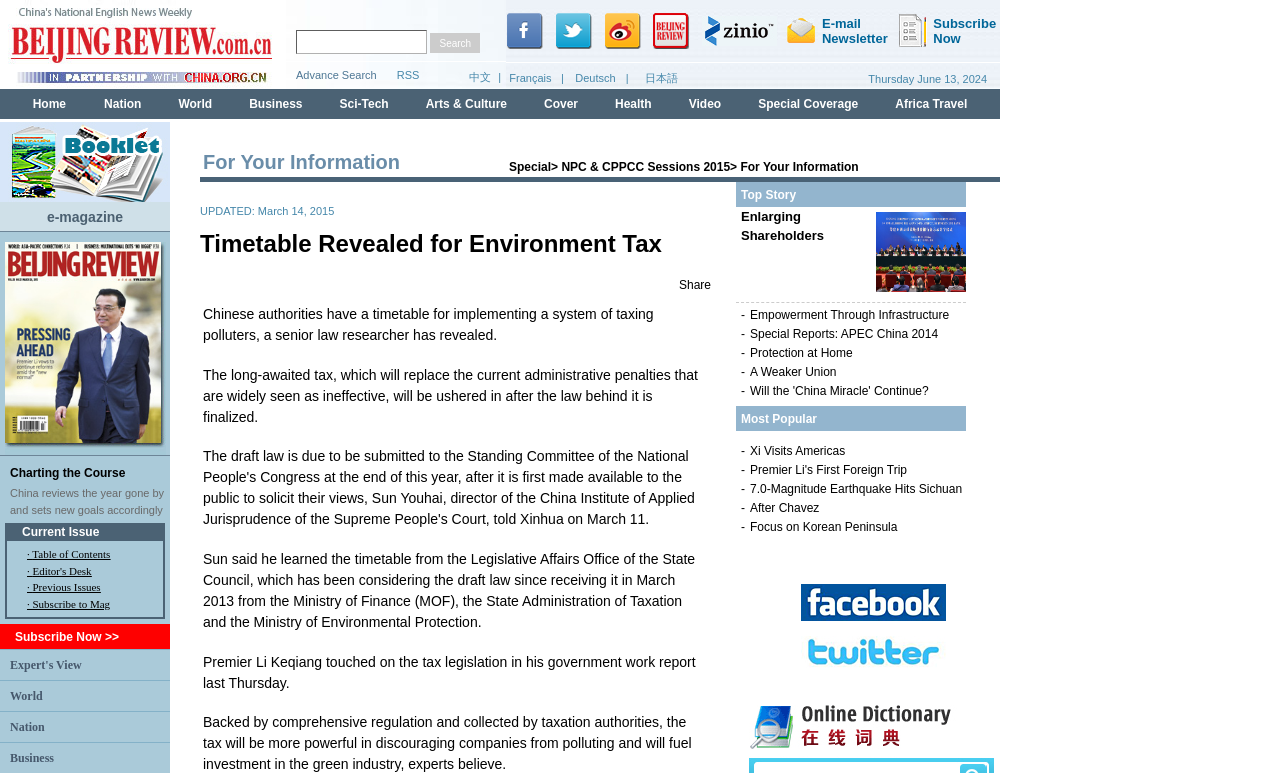Determine the bounding box coordinates of the UI element described by: "Enlarging Shareholders".

[0.579, 0.27, 0.644, 0.315]